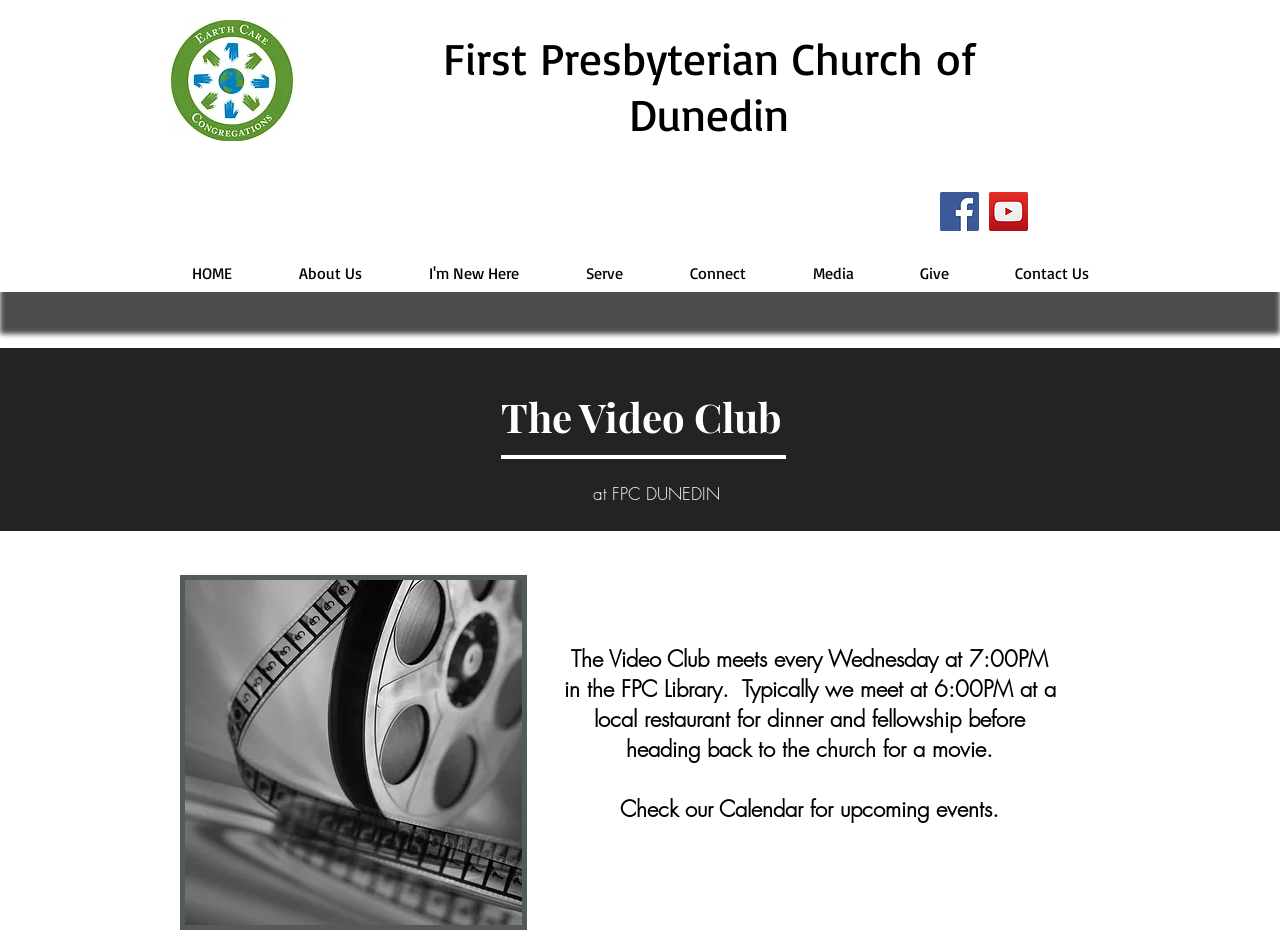Please determine the bounding box coordinates of the element's region to click in order to carry out the following instruction: "Learn more about the Video Club". The coordinates should be four float numbers between 0 and 1, i.e., [left, top, right, bottom].

[0.391, 0.416, 0.634, 0.472]